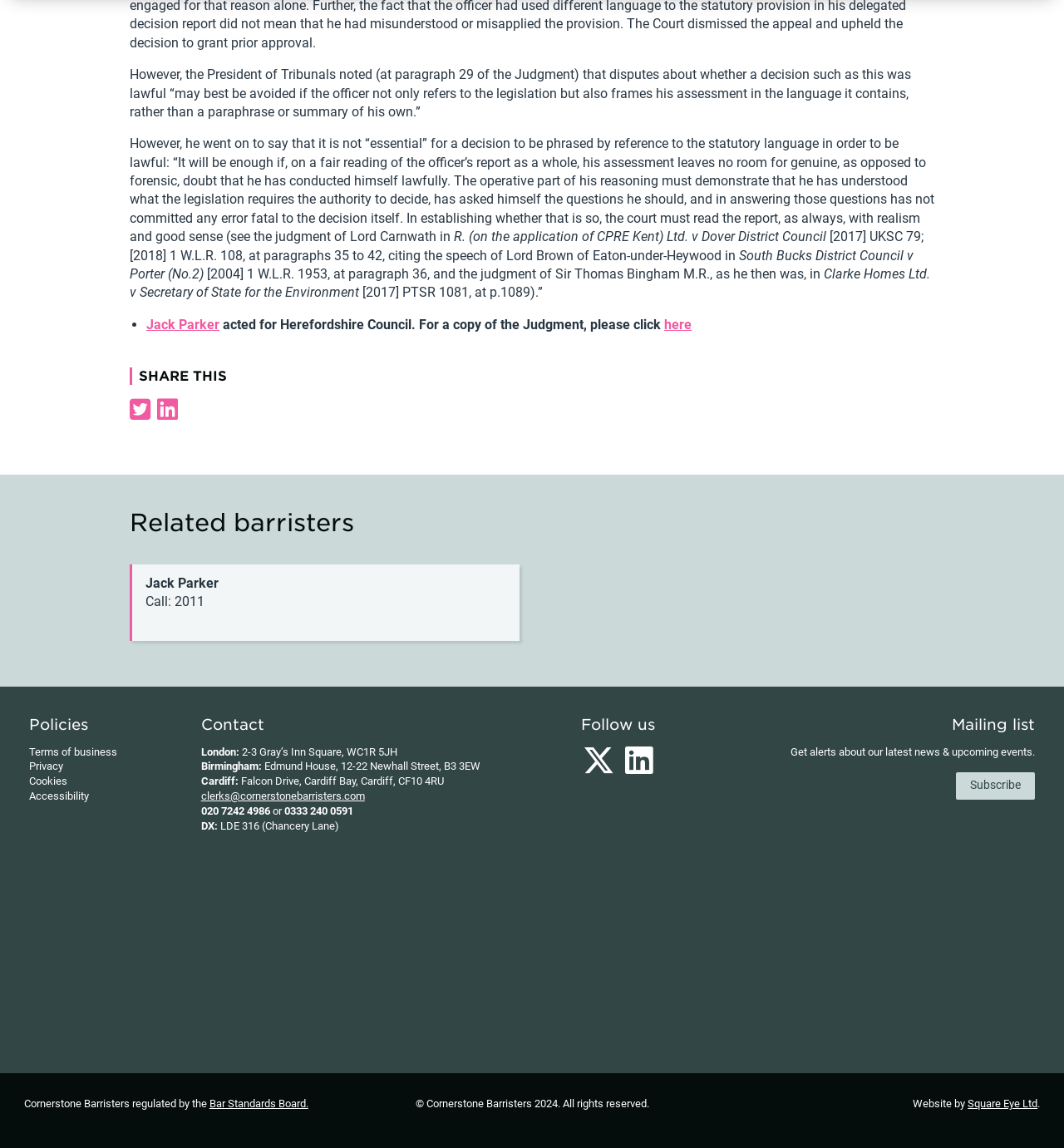Please provide the bounding box coordinates for the UI element as described: "Subscribe". The coordinates must be four floats between 0 and 1, represented as [left, top, right, bottom].

[0.898, 0.673, 0.972, 0.697]